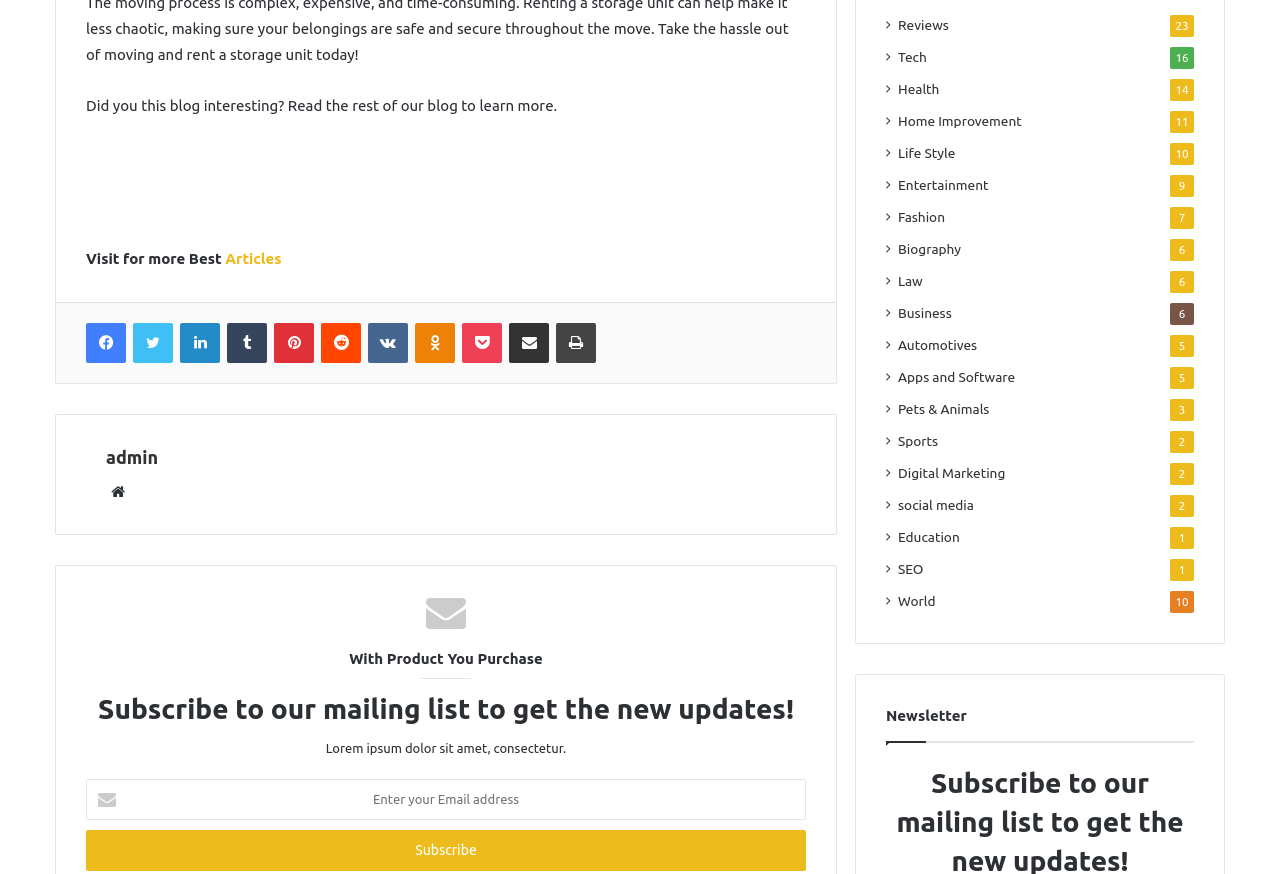Respond with a single word or phrase for the following question: 
What is the call-to-action for the mailing list?

Subscribe